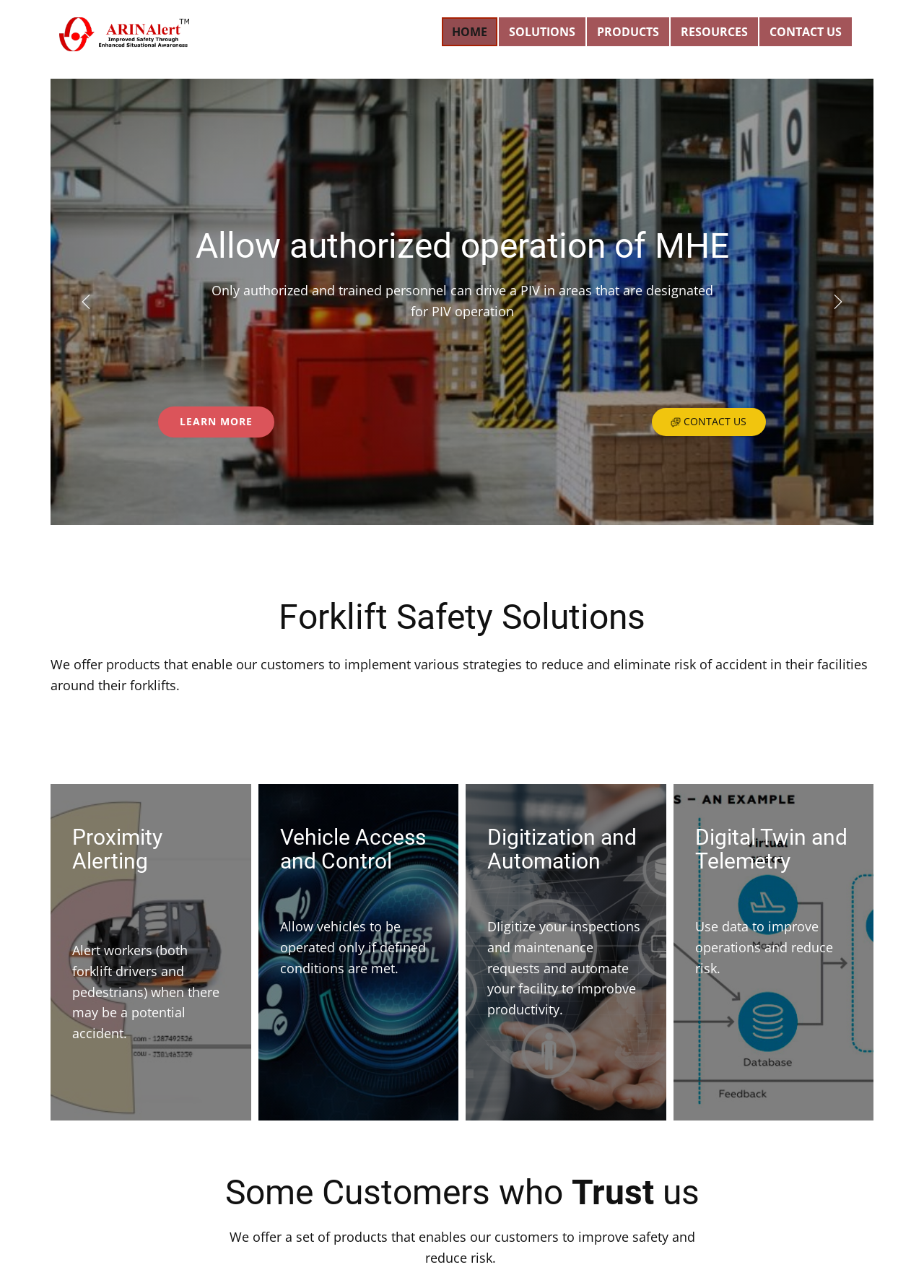What is the function of the '+Previous' and '+Next' buttons?
Please answer the question with a detailed response using the information from the screenshot.

The '+Previous' and '+Next' buttons are likely used for navigation purposes, allowing the user to move through a sequence of content or pages. The exact function is not explicitly stated, but based on their placement and design, it can be inferred that they are used for navigation.